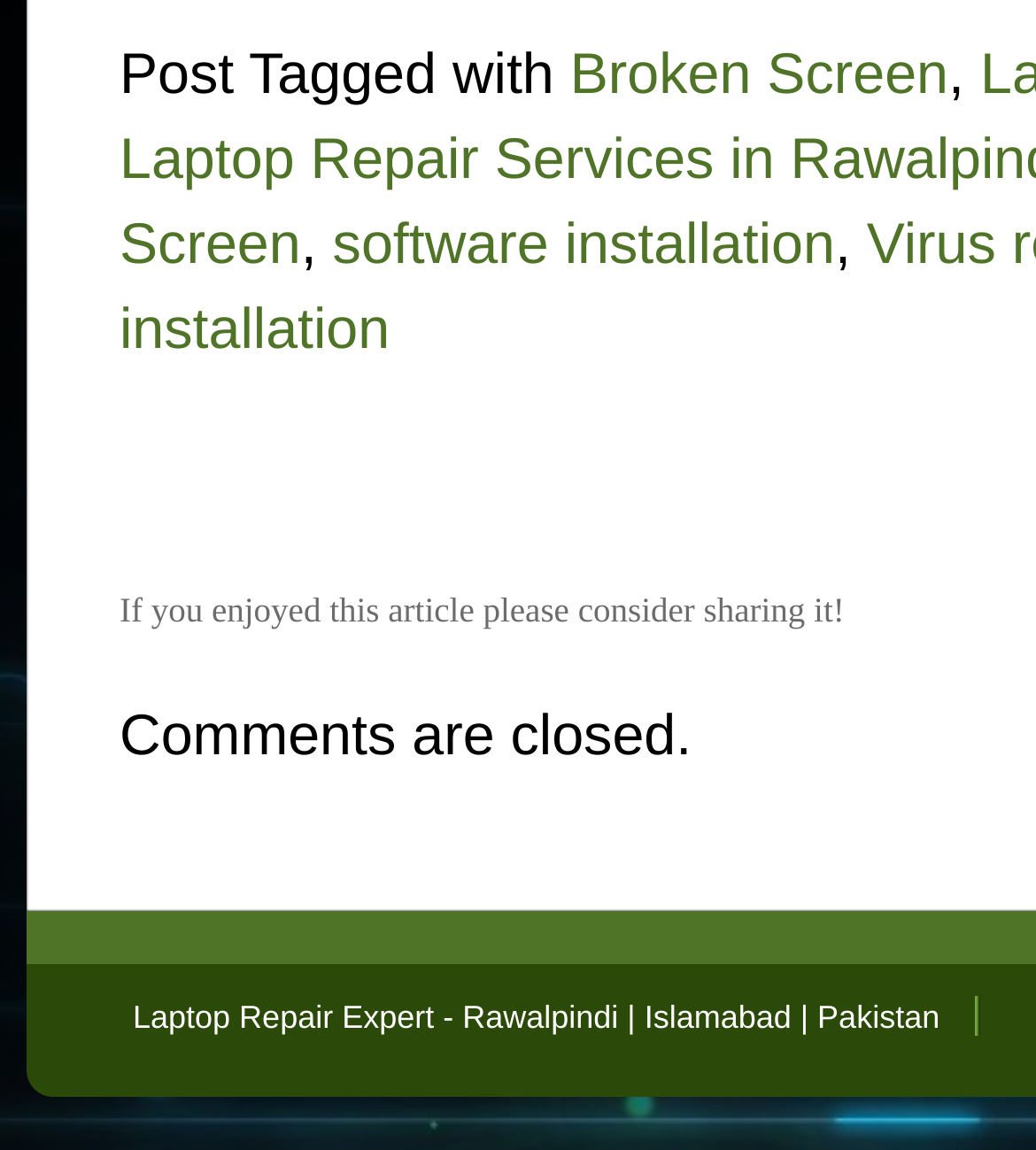What is the separator between the tags?
Look at the screenshot and respond with a single word or phrase.

,